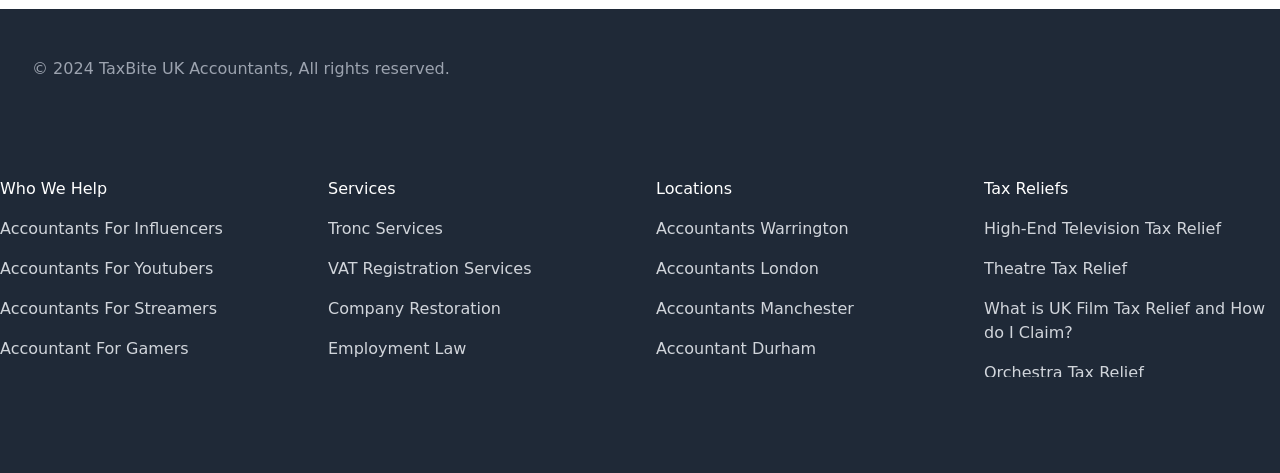Give the bounding box coordinates for this UI element: "Medical SEO content". The coordinates should be four float numbers between 0 and 1, arranged as [left, top, right, bottom].

None